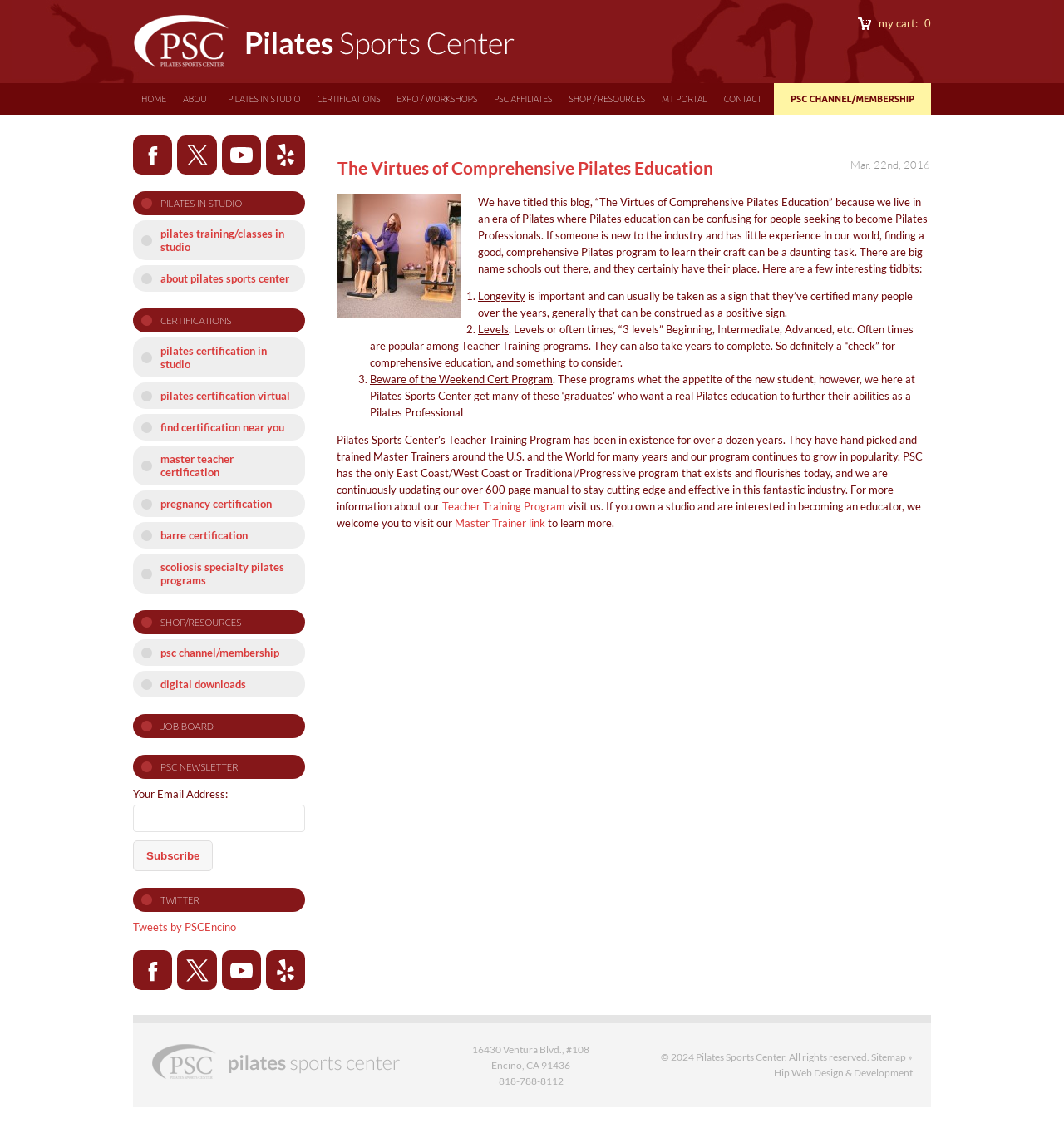What is the email address required for?
Answer briefly with a single word or phrase based on the image.

PSC NEWSLETTER